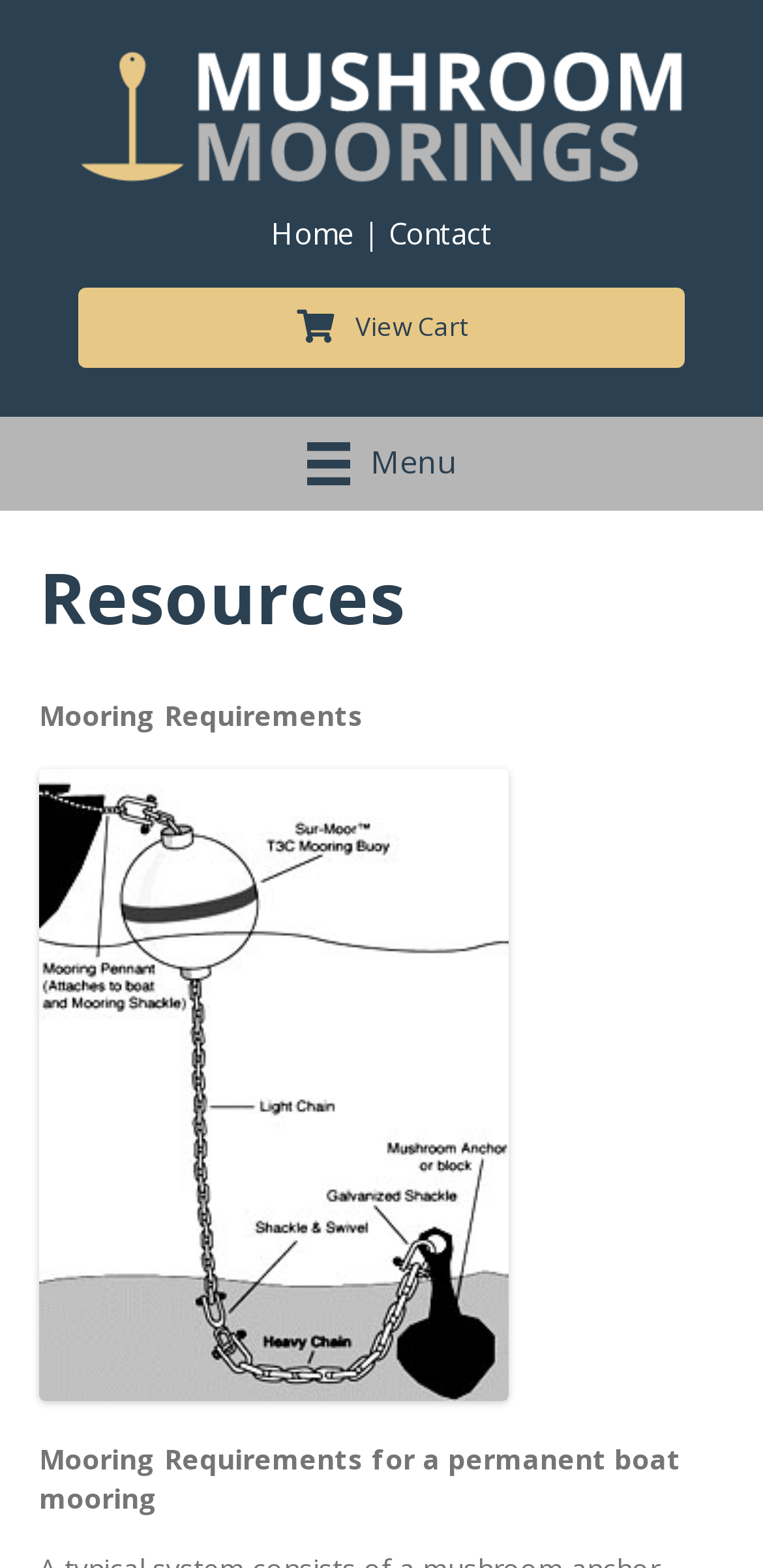Give a detailed overview of the webpage's appearance and contents.

The webpage is titled "Resources – Mushroom Moorings" and appears to be a resource page for a company or organization related to boat moorings. 

At the top left of the page, there is a logo image with the text "logo-500". To the right of the logo, there are three navigation links: "Home", a separator, and "Contact". 

Below the logo, there is a "View Cart" link at the top left corner. Next to it, there is a "Menu" button with an icon. 

The main content of the page is divided into sections. The first section is headed by a large heading "Resources" at the top center of the page. 

Below the heading, there is a subheading "Mooring Requirements" at the top left of the section. Further down, there is a paragraph of text that explains "Mooring Requirements for a permanent boat mooring".